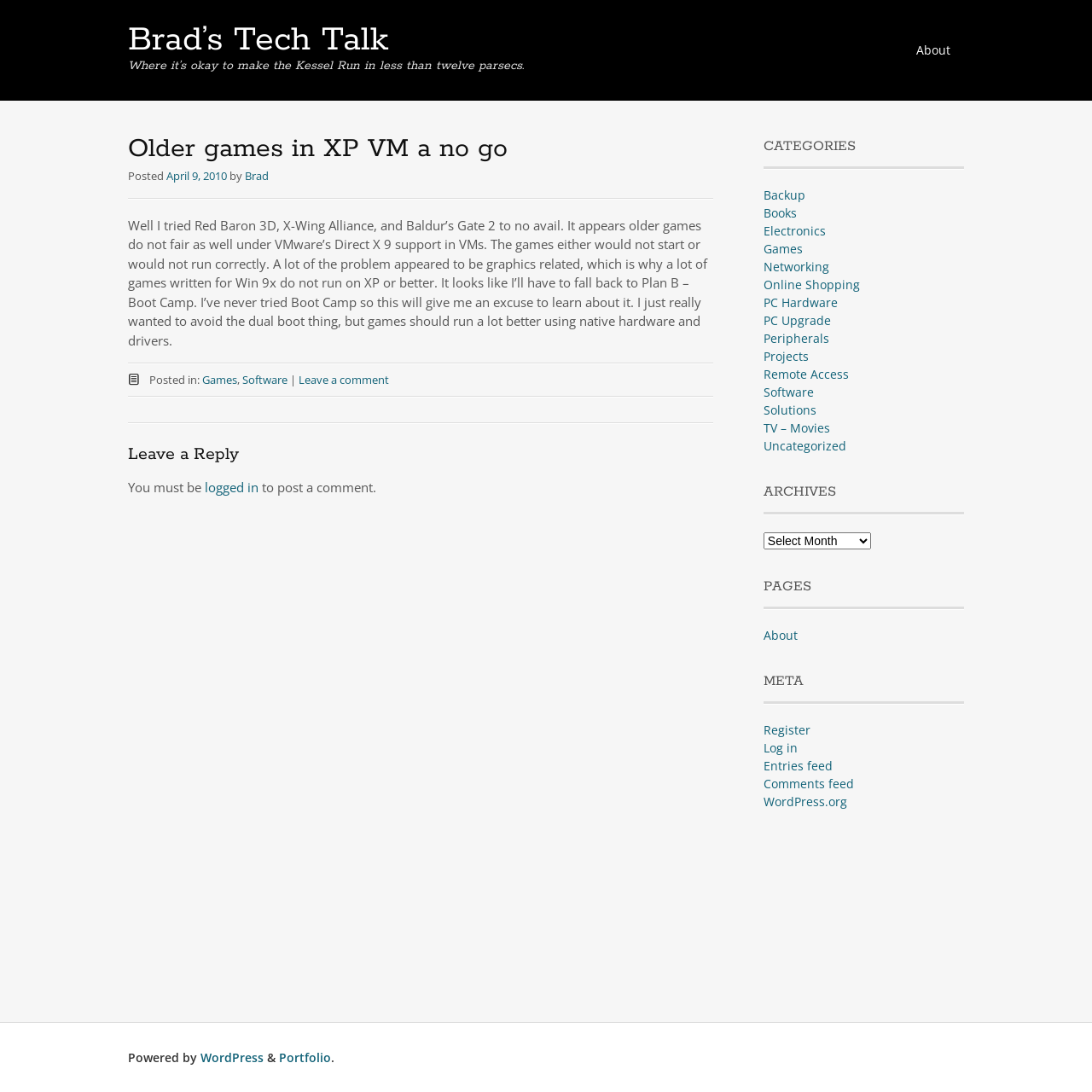Answer this question in one word or a short phrase: What is the author's name?

Brad